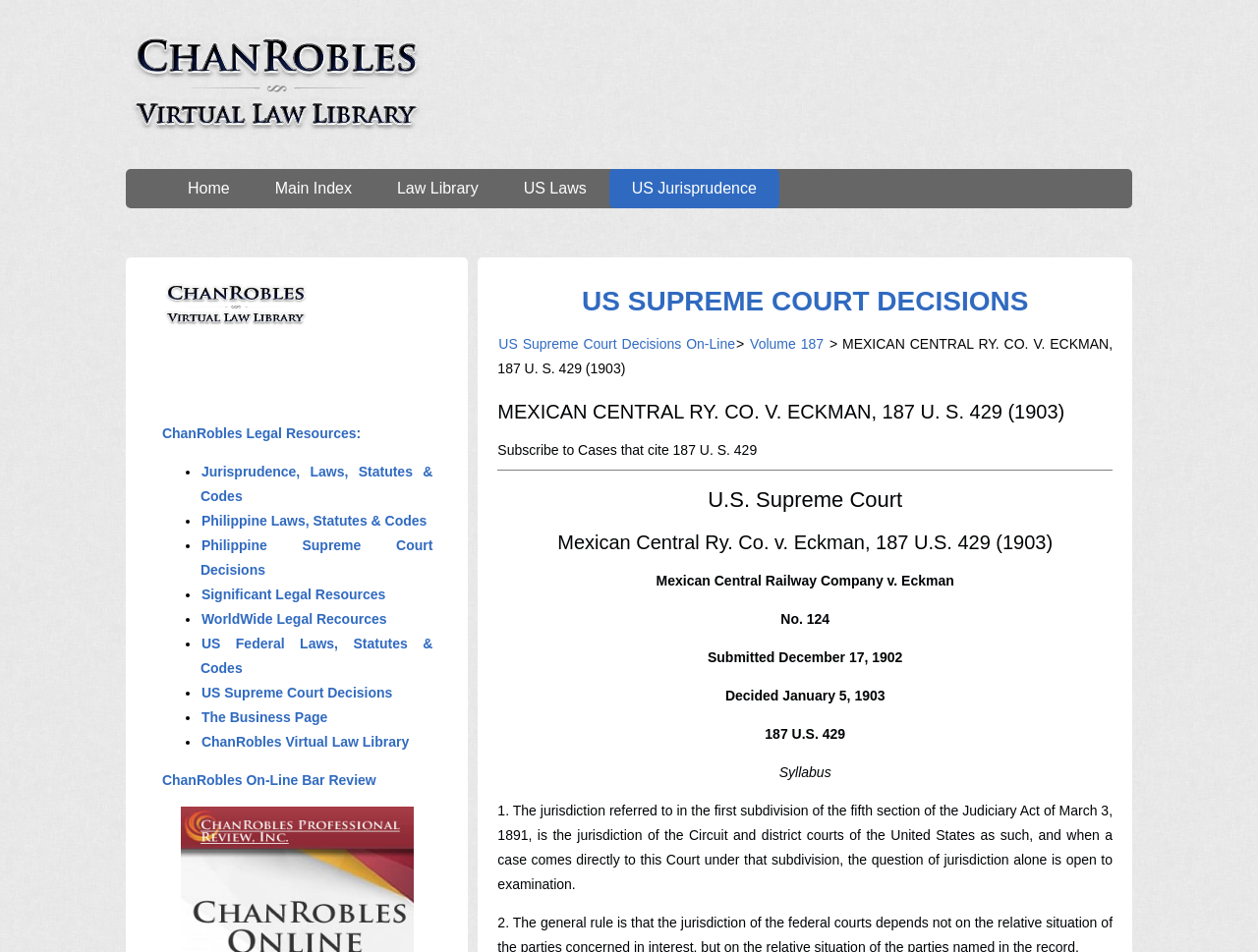Refer to the element description Volume 187 and identify the corresponding bounding box in the screenshot. Format the coordinates as (top-left x, top-left y, bottom-right x, bottom-right y) with values in the range of 0 to 1.

[0.595, 0.353, 0.655, 0.369]